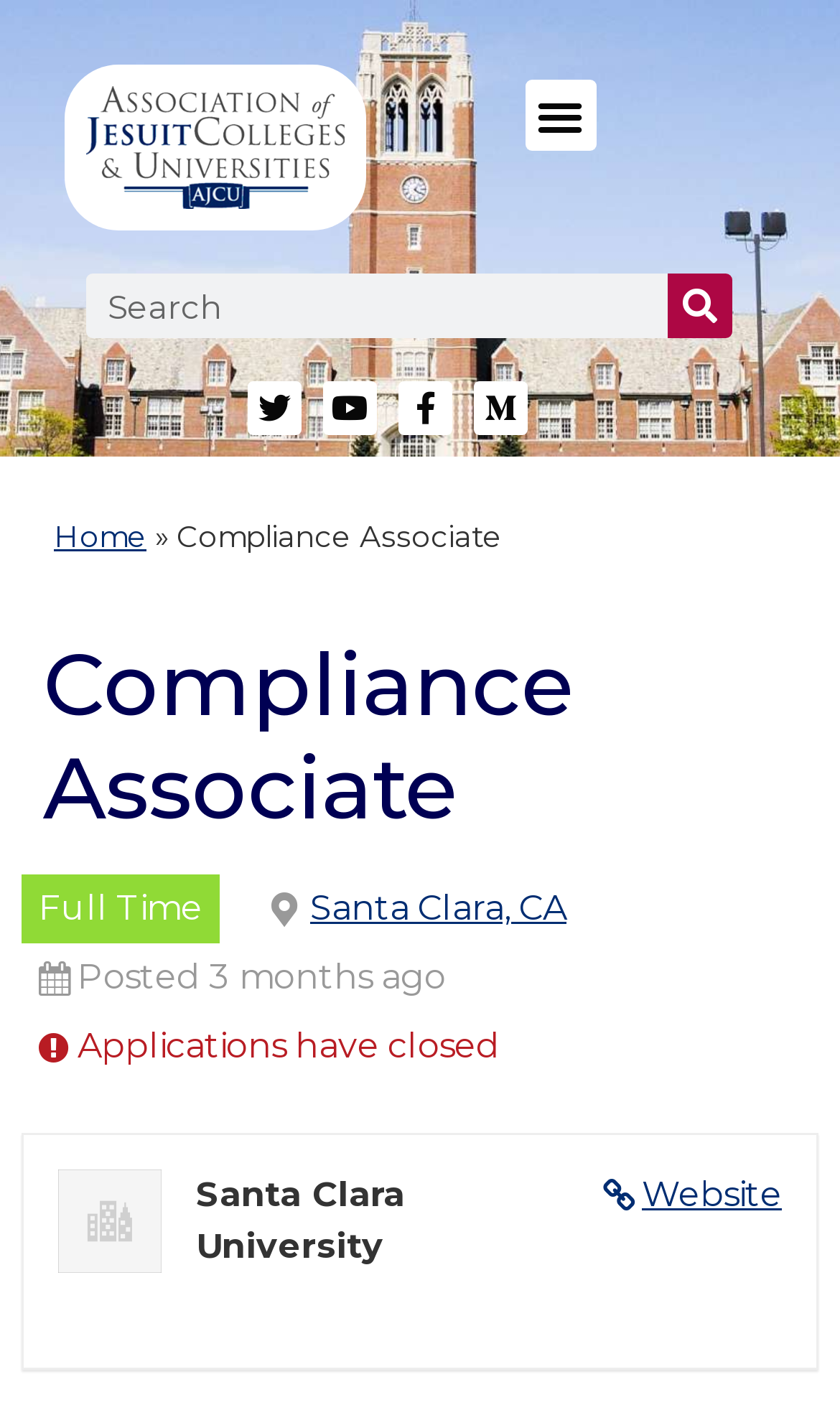Please pinpoint the bounding box coordinates for the region I should click to adhere to this instruction: "View the job location".

[0.369, 0.63, 0.674, 0.659]